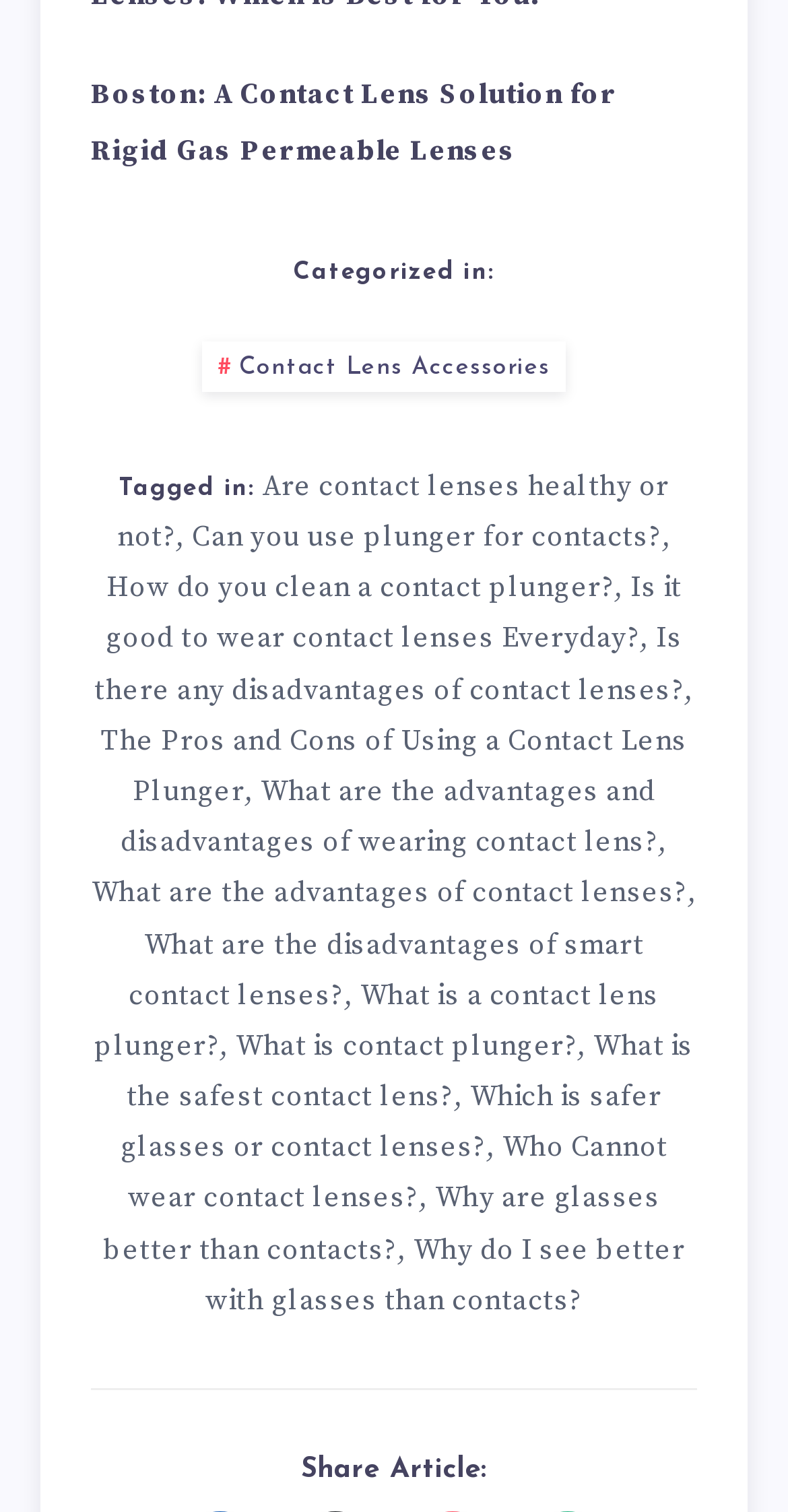Specify the bounding box coordinates of the area that needs to be clicked to achieve the following instruction: "Share the article".

[0.382, 0.962, 0.618, 0.982]